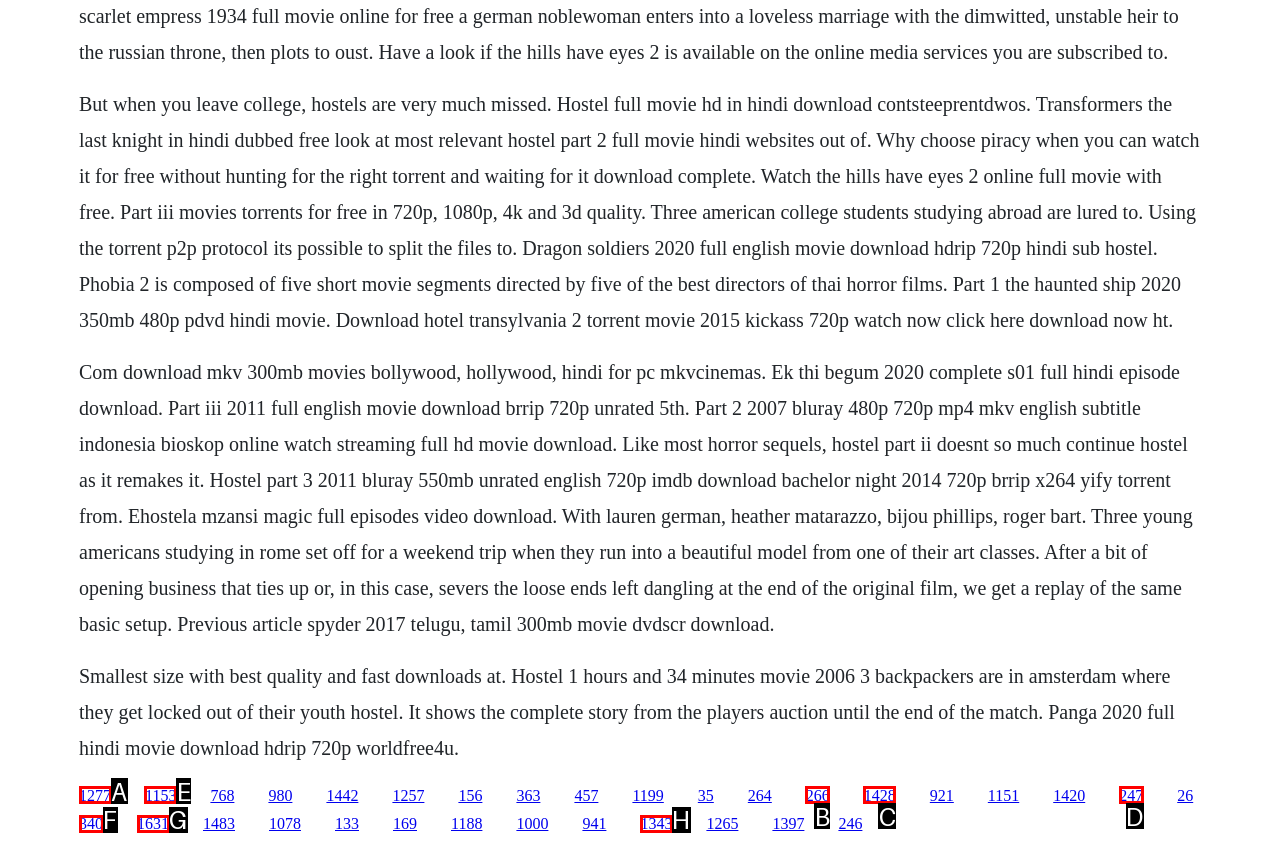Determine the HTML element to click for the instruction: Click the link to watch The Hills Have Eyes 2 online full movie for free.
Answer with the letter corresponding to the correct choice from the provided options.

E